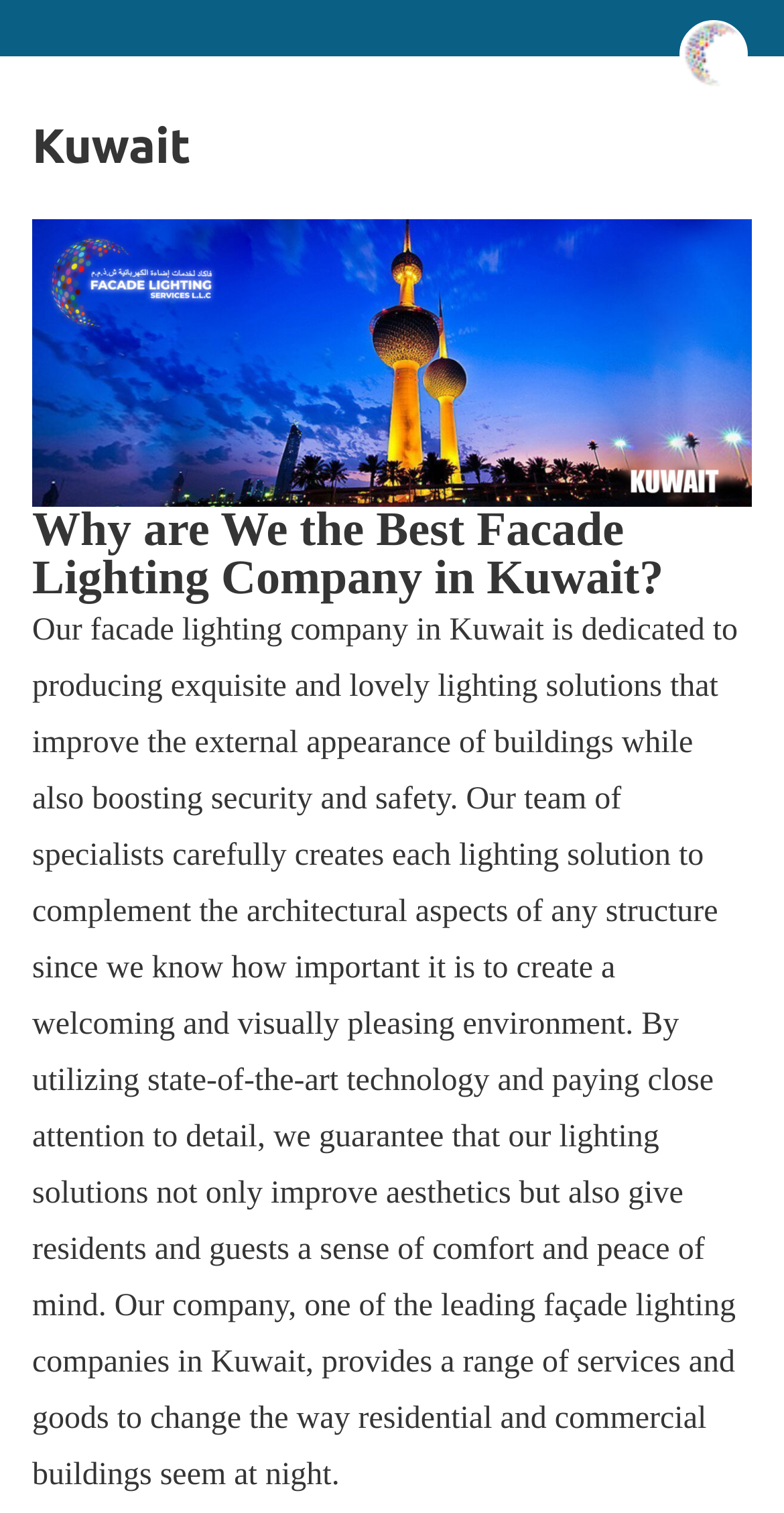Explain the webpage in detail, including its primary components.

The webpage is about a facade lighting company in Kuwait, showcasing their services and products. At the top left corner, there is a site icon image. Next to it, a header section spans across the top of the page, featuring a heading that reads "Kuwait". Below the header, a large image takes up most of the width, displaying a facade lighting solution in Kuwait.

Underneath the image, a prominent heading asks "Why are We the Best Facade Lighting Company in Kuwait?" followed by a lengthy paragraph of text that describes the company's mission and values. The text explains that the company creates customized lighting solutions to enhance the appearance of buildings, improve security, and provide a welcoming environment. It highlights the company's attention to detail, use of advanced technology, and commitment to aesthetics and comfort.

The text continues in two more paragraphs, with the second paragraph mentioning that the company is one of the leading facade lighting companies in Kuwait, and the third paragraph describing the range of services and products offered to transform the appearance of residential and commercial buildings at night. Overall, the webpage presents a professional and informative introduction to the company and its services.